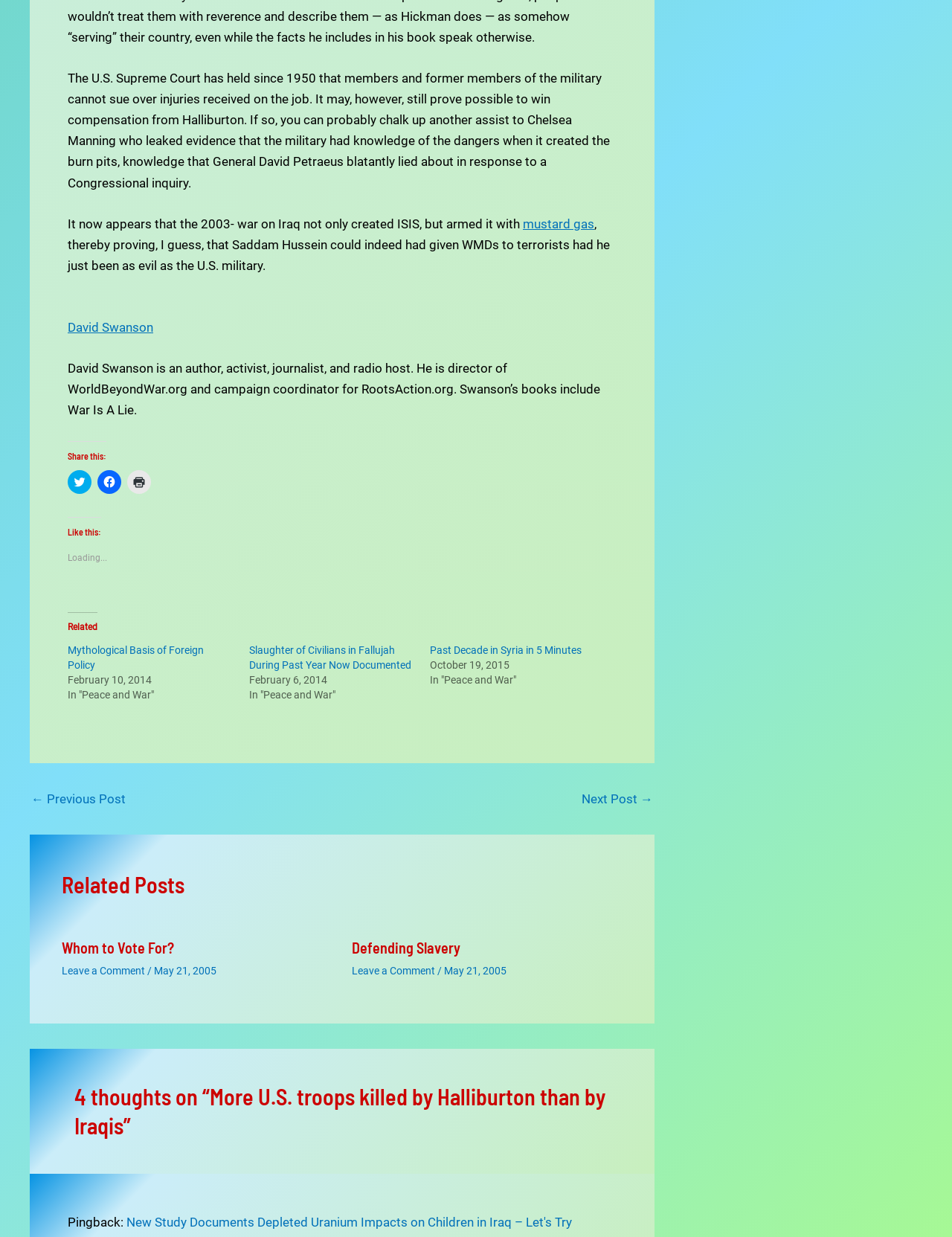Provide the bounding box coordinates for the area that should be clicked to complete the instruction: "Click to share on Twitter".

[0.071, 0.38, 0.096, 0.399]